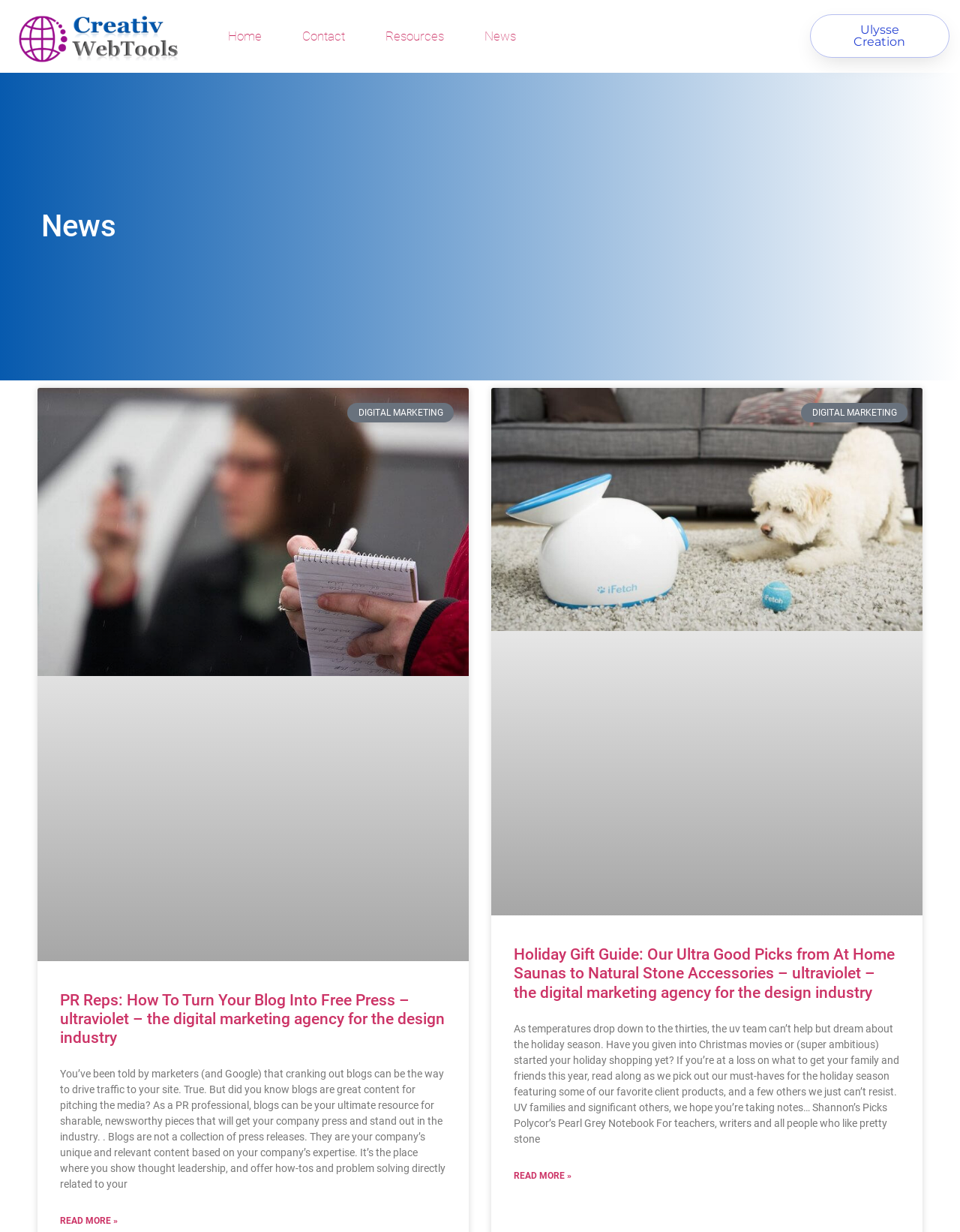Respond with a single word or phrase:
What is the title of the second news article?

Holiday Gift Guide